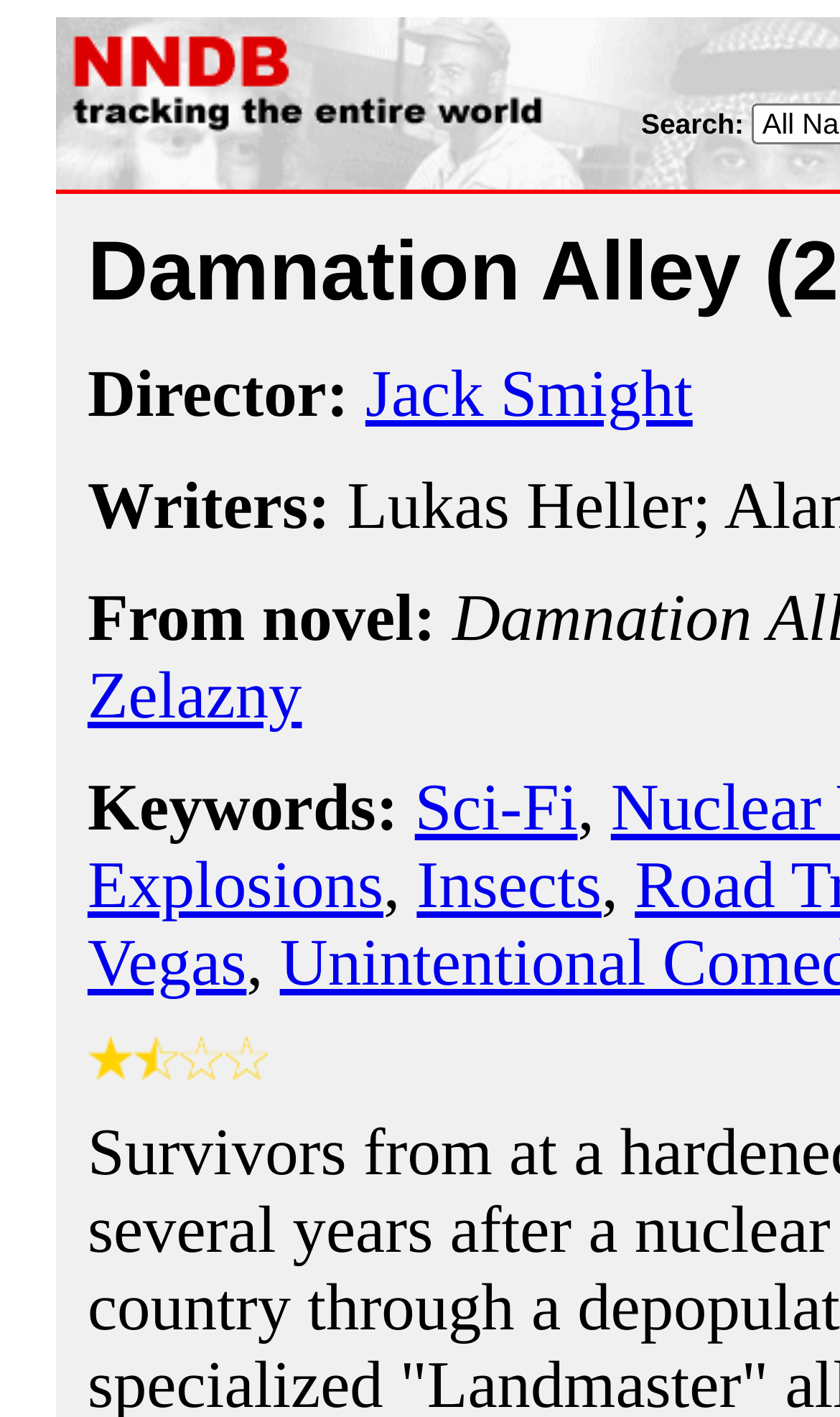By analyzing the image, answer the following question with a detailed response: What is the name of the website?

The name of the website can be determined by looking at the link element with the text 'NNDB' at the top of the webpage, which suggests that it is the title of the website.